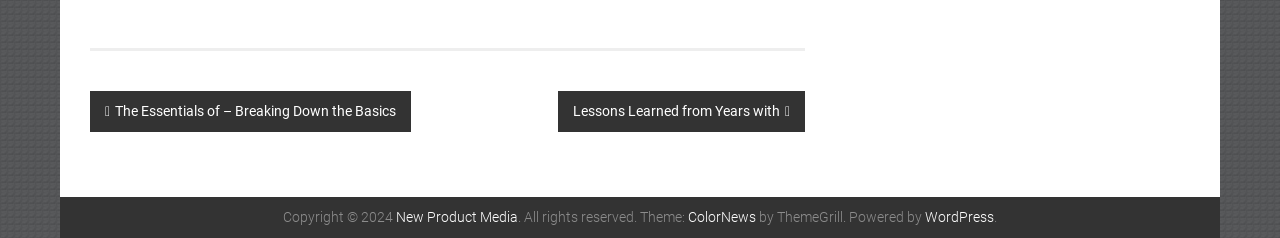Bounding box coordinates are to be given in the format (top-left x, top-left y, bottom-right x, bottom-right y). All values must be floating point numbers between 0 and 1. Provide the bounding box coordinate for the UI element described as: Lessons Learned from Years with

[0.436, 0.382, 0.629, 0.555]